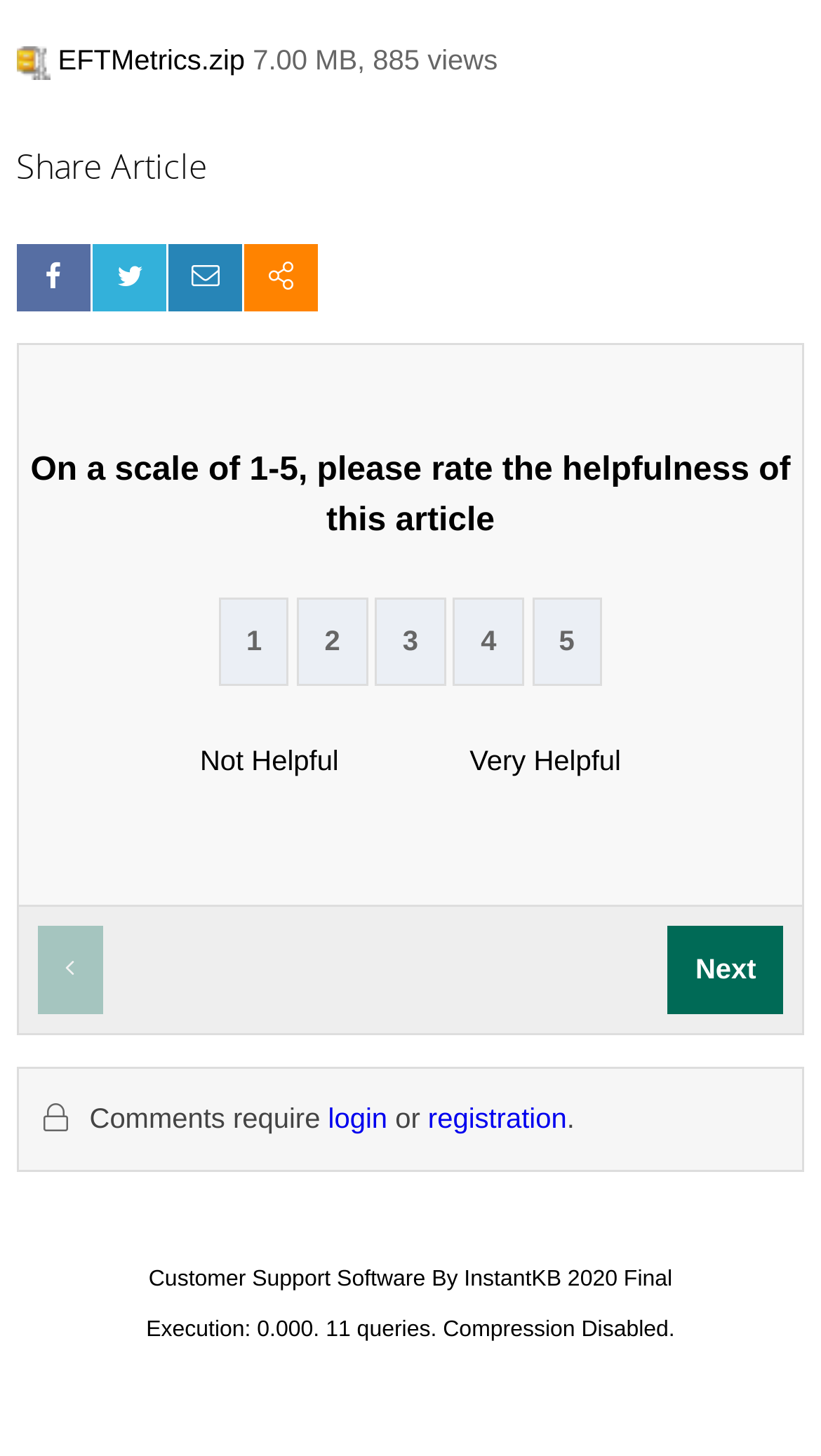Based on the element description "title="Share On Facebook"", predict the bounding box coordinates of the UI element.

[0.02, 0.168, 0.11, 0.214]